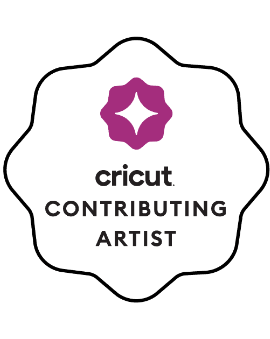What is the font style of the text 'cricut.'?
Based on the image, please offer an in-depth response to the question.

According to the caption, the text 'cricut.' is displayed in a modern typeface, which is a distinct font style that is different from the bold, uppercase letters used for 'CONTRIBUTING ARTIST'.